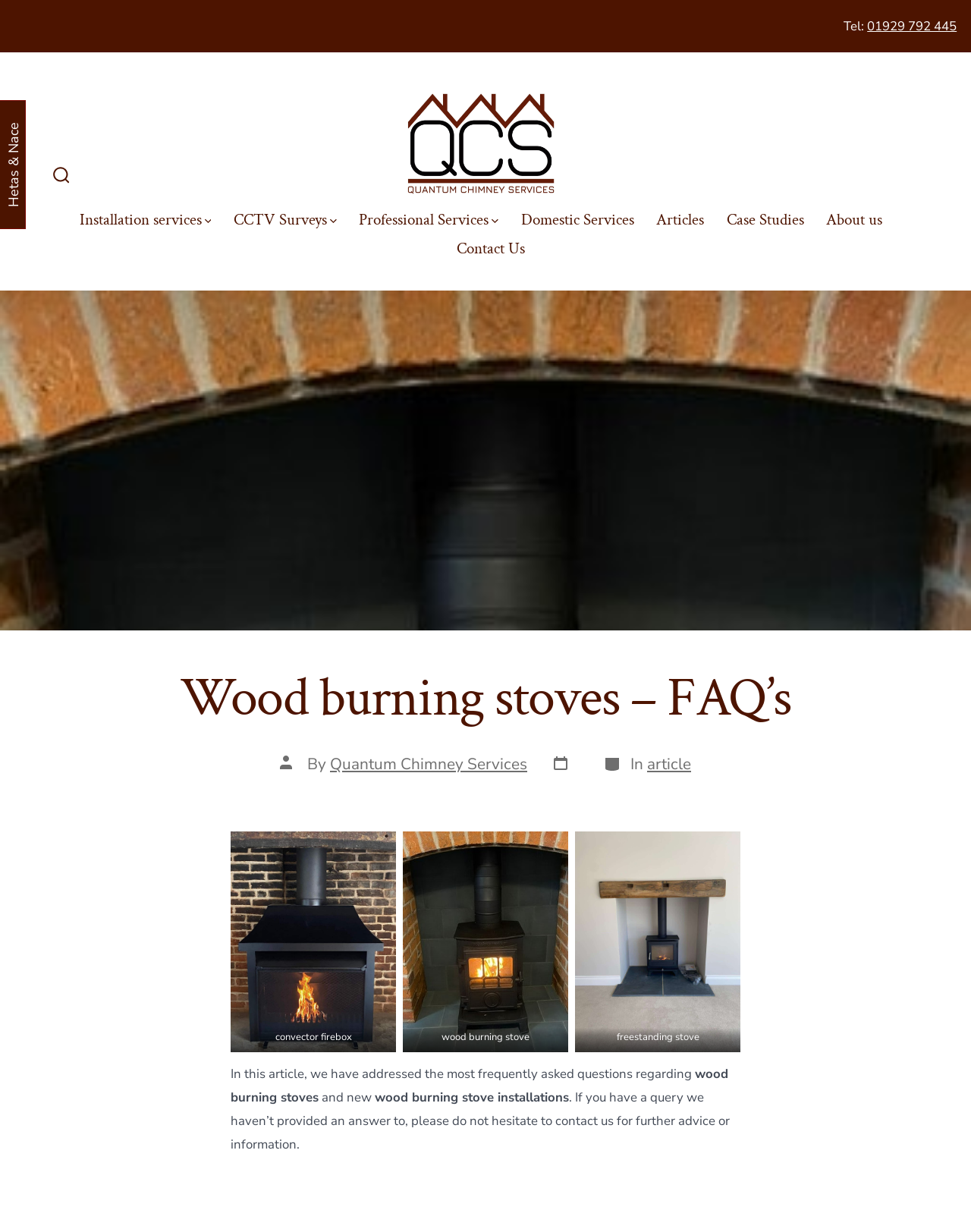Please locate the bounding box coordinates for the element that should be clicked to achieve the following instruction: "Contact us". Ensure the coordinates are given as four float numbers between 0 and 1, i.e., [left, top, right, bottom].

[0.47, 0.19, 0.54, 0.214]